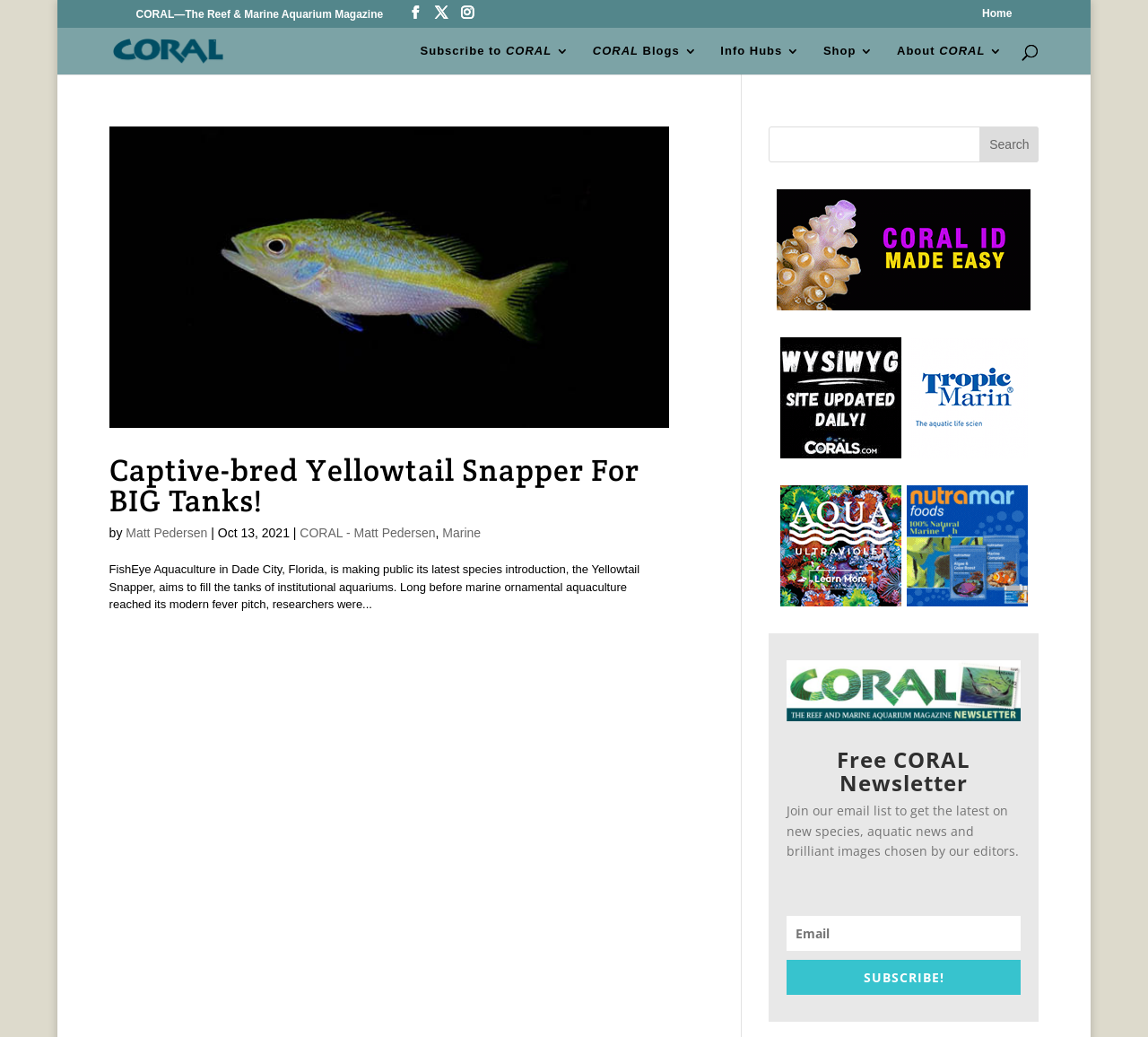Please reply to the following question with a single word or a short phrase:
What is the name of the magazine?

CORAL Magazine